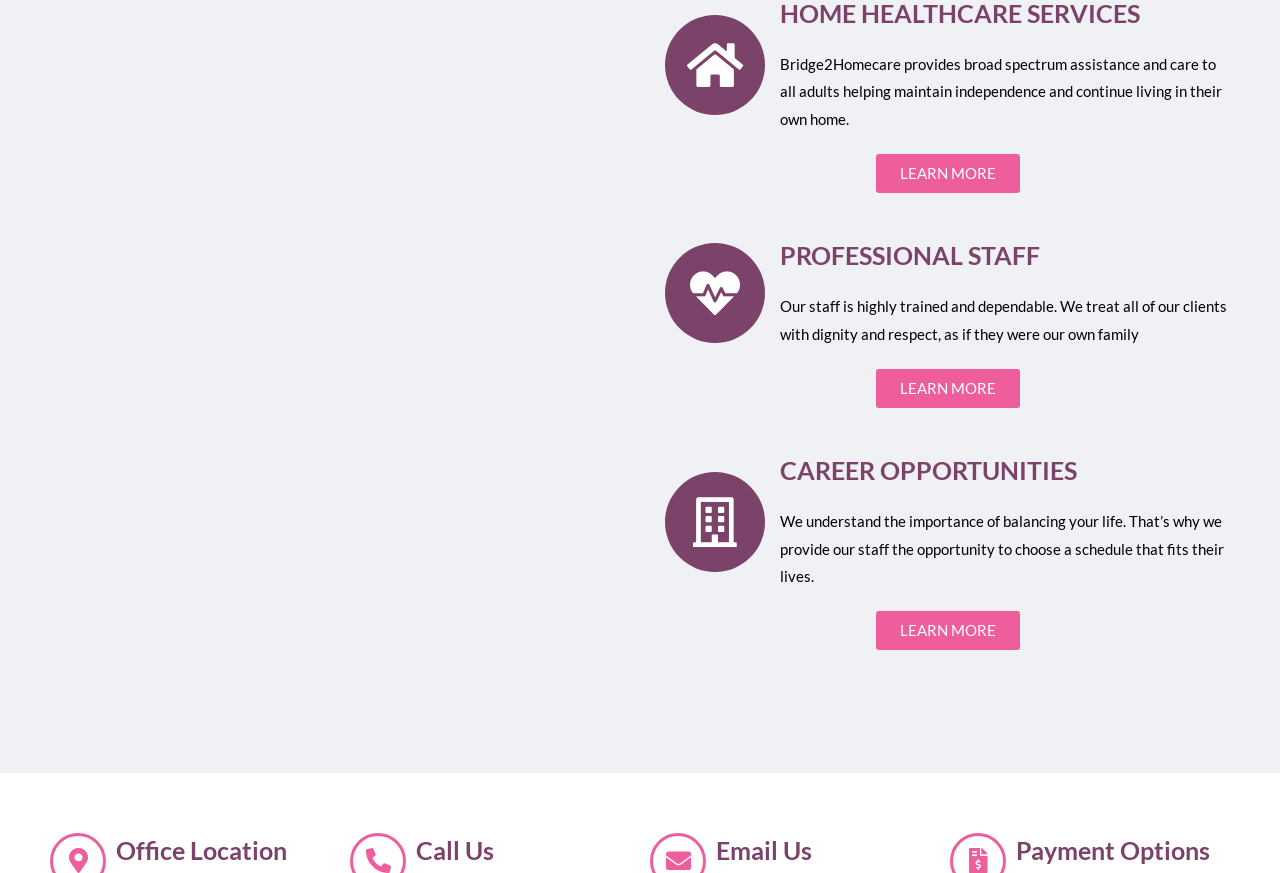Identify the bounding box coordinates for the region of the element that should be clicked to carry out the instruction: "Learn more about career opportunities". The bounding box coordinates should be four float numbers between 0 and 1, i.e., [left, top, right, bottom].

[0.609, 0.174, 0.961, 0.214]